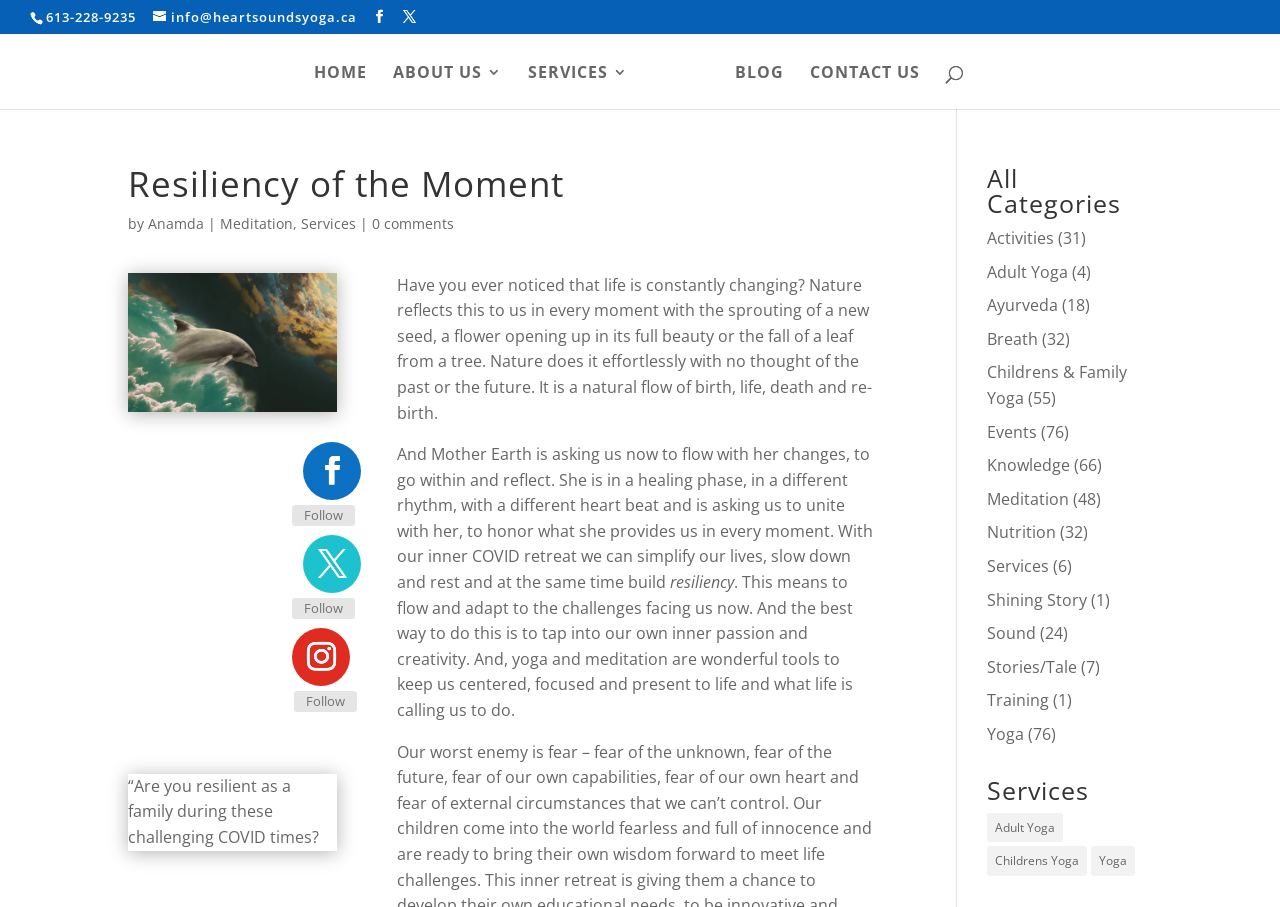What is the name of the author of the blog post 'Resiliency of the Moment'?
Examine the image closely and answer the question with as much detail as possible.

The author's name can be found in the link element with the bounding box coordinates [0.116, 0.236, 0.159, 0.257], which is part of the blog post title 'Resiliency of the Moment' by Anamda.